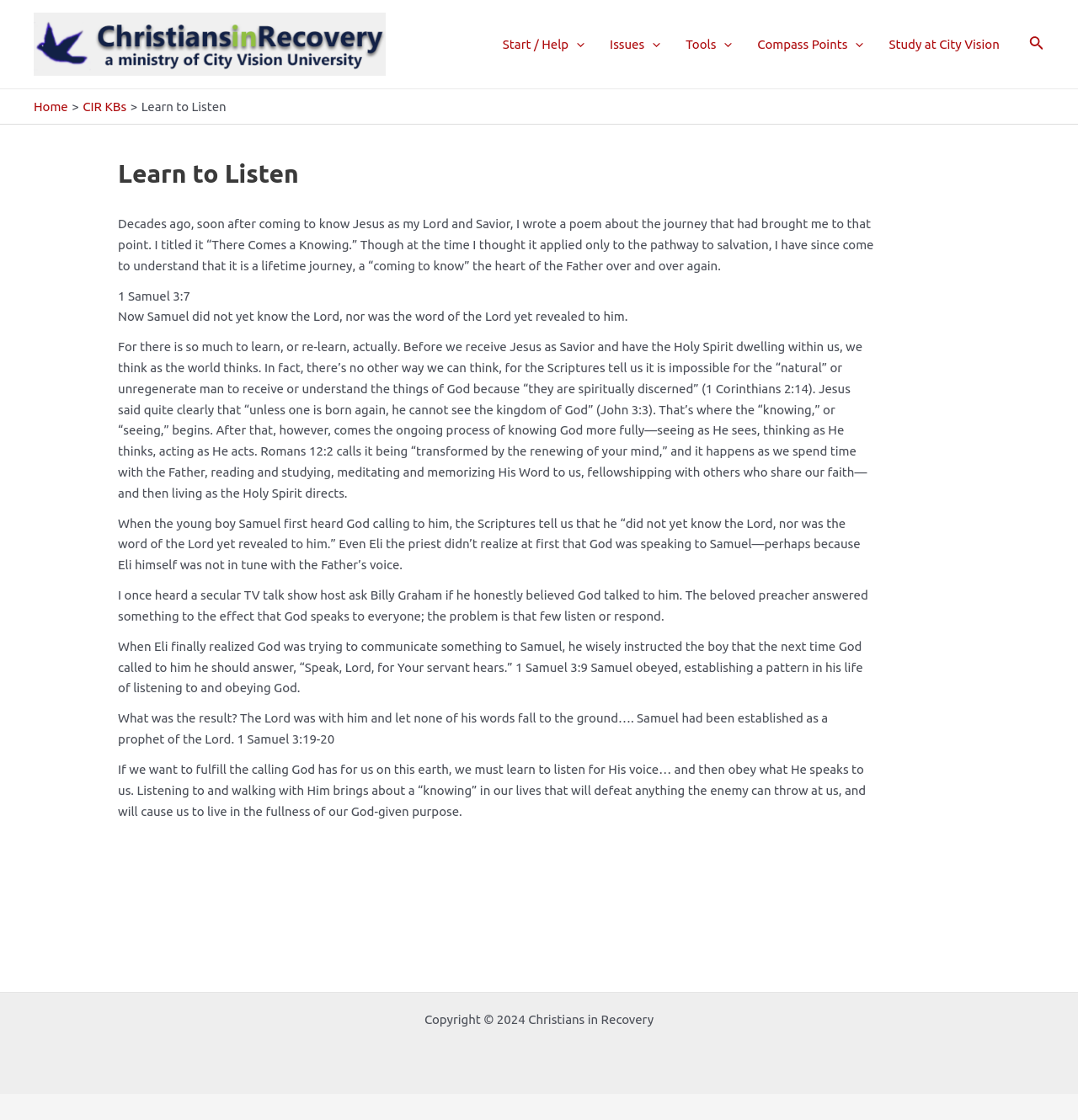What is the title of the article?
Refer to the image and give a detailed response to the question.

The title of the article can be found in the main content section of the webpage, where the header 'Learn to Listen' is displayed.